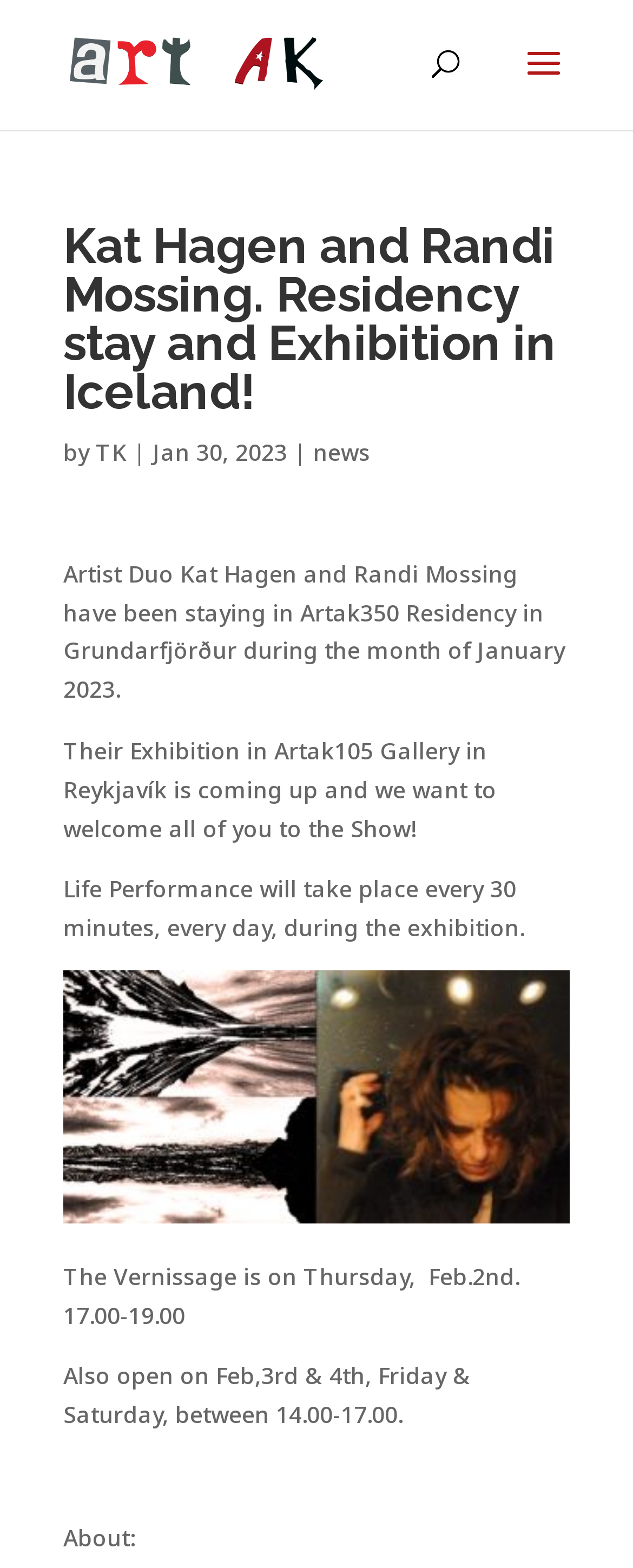Who are the artists mentioned on the webpage?
Provide an in-depth and detailed explanation in response to the question.

The webpage mentions 'Kat Hagen and Randi Mossing' as the artist duo who stayed in the residency and will have an exhibition, which indicates that they are the artists mentioned on the webpage.